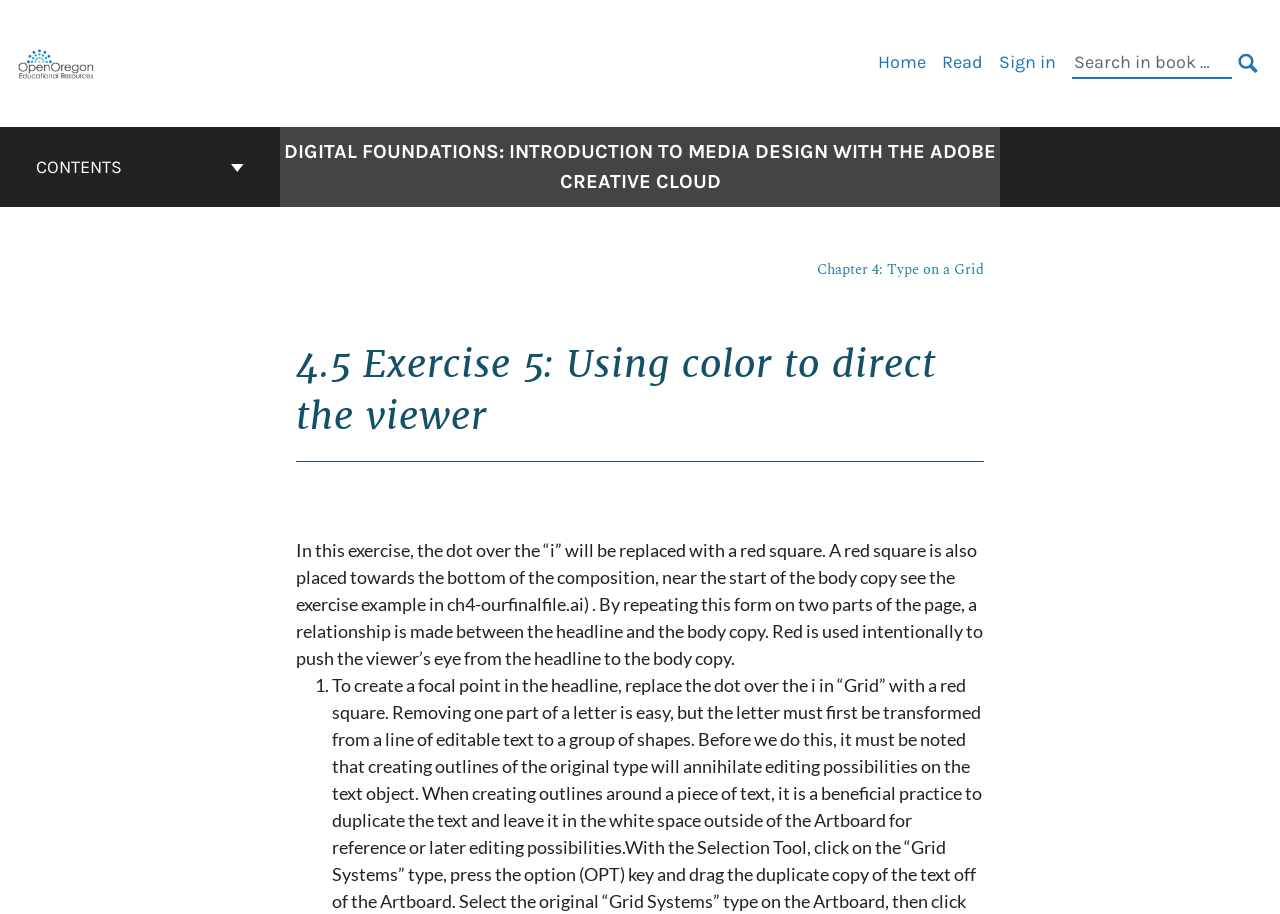Determine the bounding box coordinates of the clickable region to execute the instruction: "Go to the cover page of Digital Foundations". The coordinates should be four float numbers between 0 and 1, denoted as [left, top, right, bottom].

[0.219, 0.15, 0.781, 0.216]